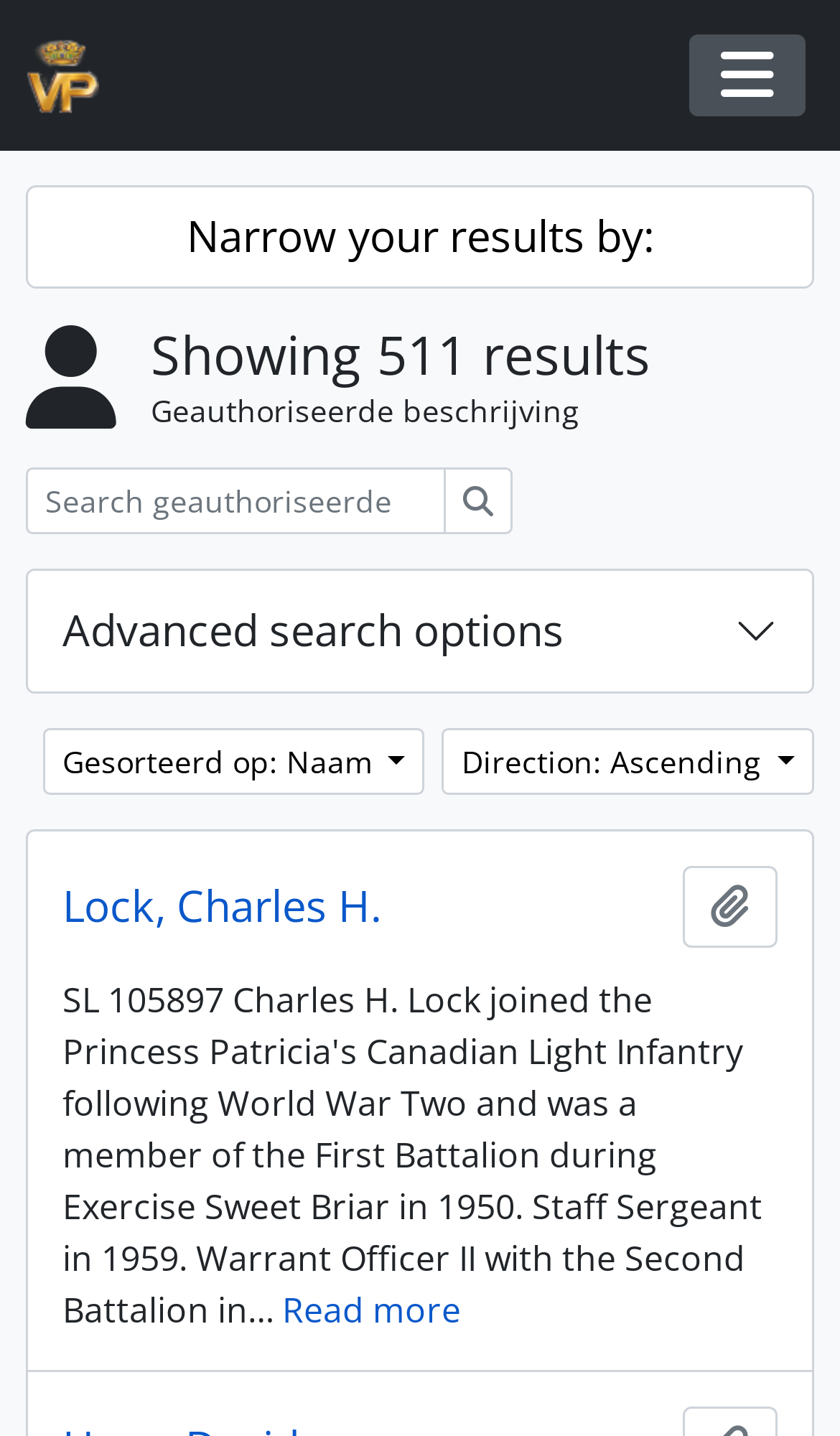Please specify the bounding box coordinates of the clickable region necessary for completing the following instruction: "Click the AtoM logo". The coordinates must consist of four float numbers between 0 and 1, i.e., [left, top, right, bottom].

[0.031, 0.014, 0.158, 0.091]